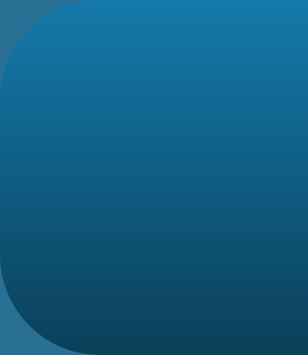What is the purpose of the call to action on the webpage?
Examine the webpage screenshot and provide an in-depth answer to the question.

The caption states that the design complements the call to action for newsletter signups, inviting readers to engage further with content related to mental health insights and updates, which suggests that the purpose of the call to action is to encourage readers to sign up for the newsletter.